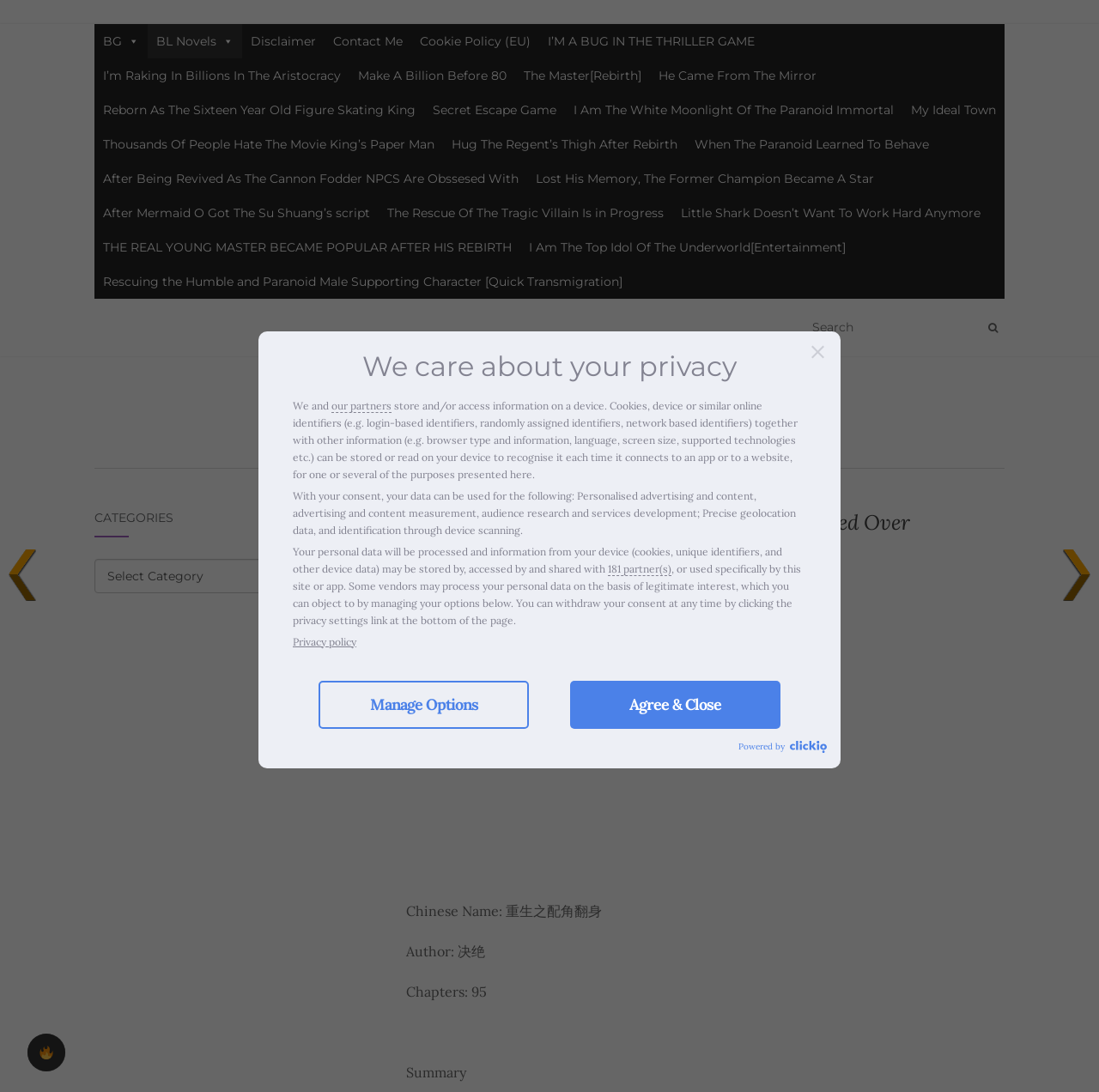Find the bounding box of the element with the following description: "Make A Billion Before 80". The coordinates must be four float numbers between 0 and 1, formatted as [left, top, right, bottom].

[0.318, 0.053, 0.469, 0.085]